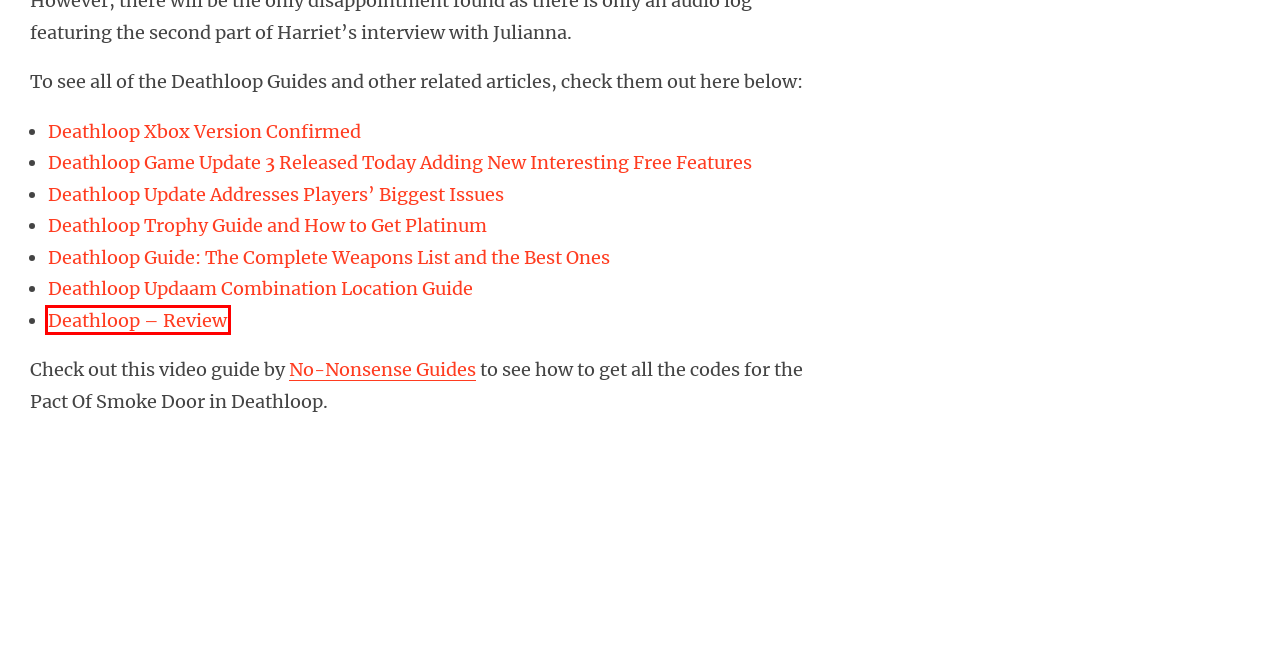Analyze the webpage screenshot with a red bounding box highlighting a UI element. Select the description that best matches the new webpage after clicking the highlighted element. Here are the options:
A. Deathloop Updaam Combination Location Guide | Sirus Gaming
B. Deathloop Update Addresses Players’ Biggest Issues | Sirus Gaming
C. Deathloop Guide: The Complete Weapons List and the Best Ones | Sirus Gaming
D. Deathloop Trophy Guide and How to Get Platinum | Sirus Gaming
E. Deathloop Game Update 3 Released Today Adding New Interesting Free Features | Sirus Gaming
F. Deathloop Xbox Version Confirmed | Sirus Gaming
G. Rise of The Ronin - Review | Sirus Gaming
H. Deathloop - Review | Sirus Gaming

H